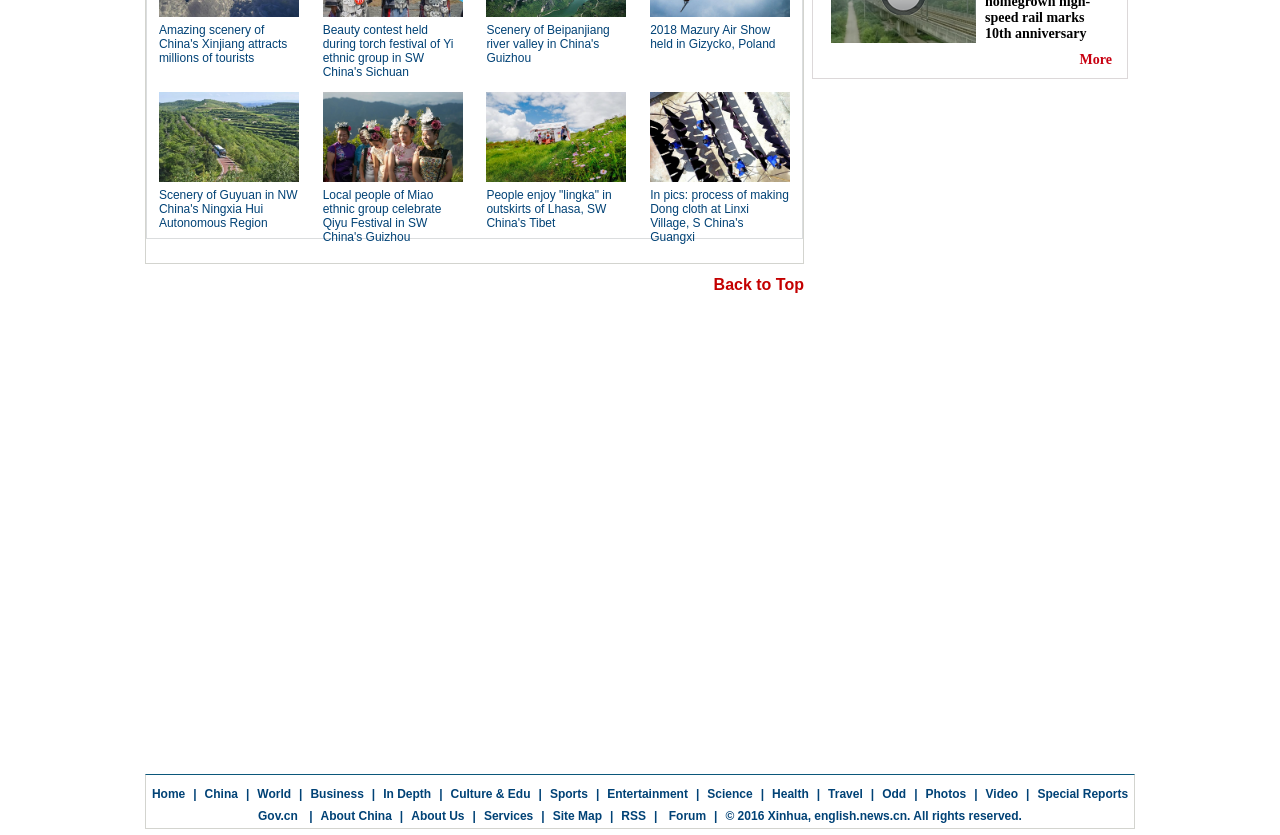Identify the bounding box coordinates of the region that needs to be clicked to carry out this instruction: "Click on the 'Business' link". Provide these coordinates as four float numbers ranging from 0 to 1, i.e., [left, top, right, bottom].

[0.243, 0.943, 0.284, 0.959]